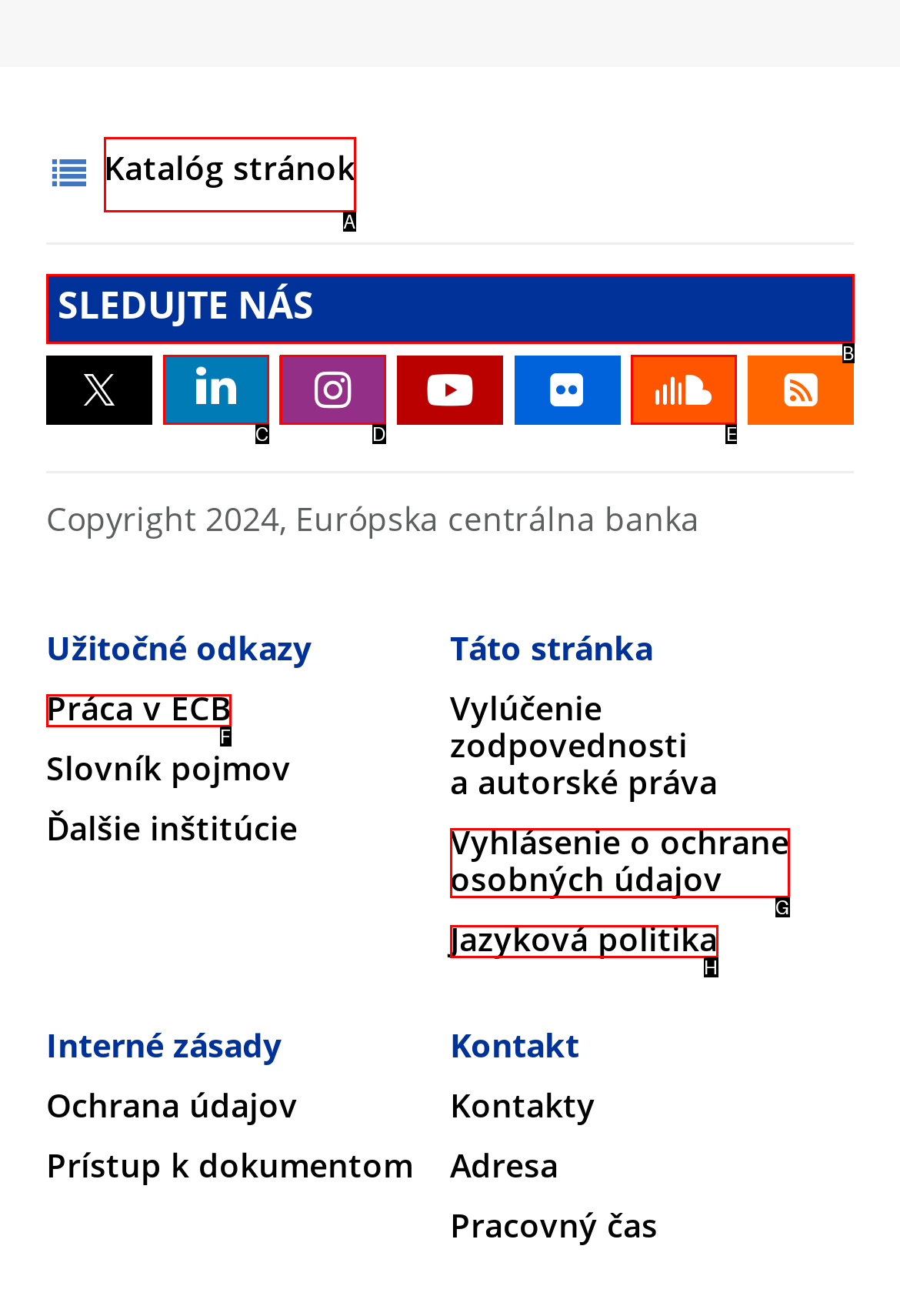Choose the HTML element that best fits the given description: Contacts. Answer by stating the letter of the option.

None